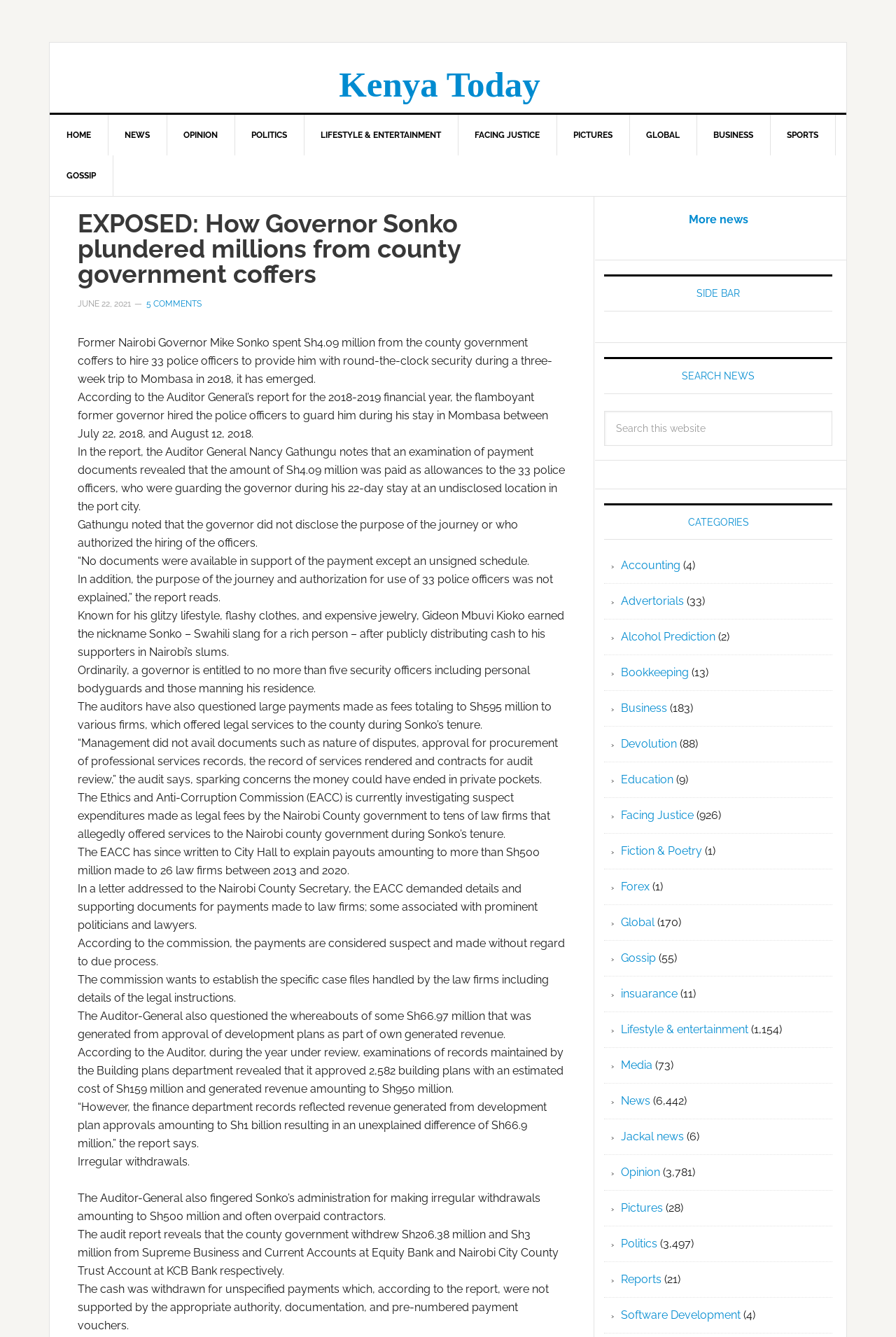Determine the bounding box coordinates of the section to be clicked to follow the instruction: "Read more news". The coordinates should be given as four float numbers between 0 and 1, formatted as [left, top, right, bottom].

[0.768, 0.159, 0.835, 0.169]